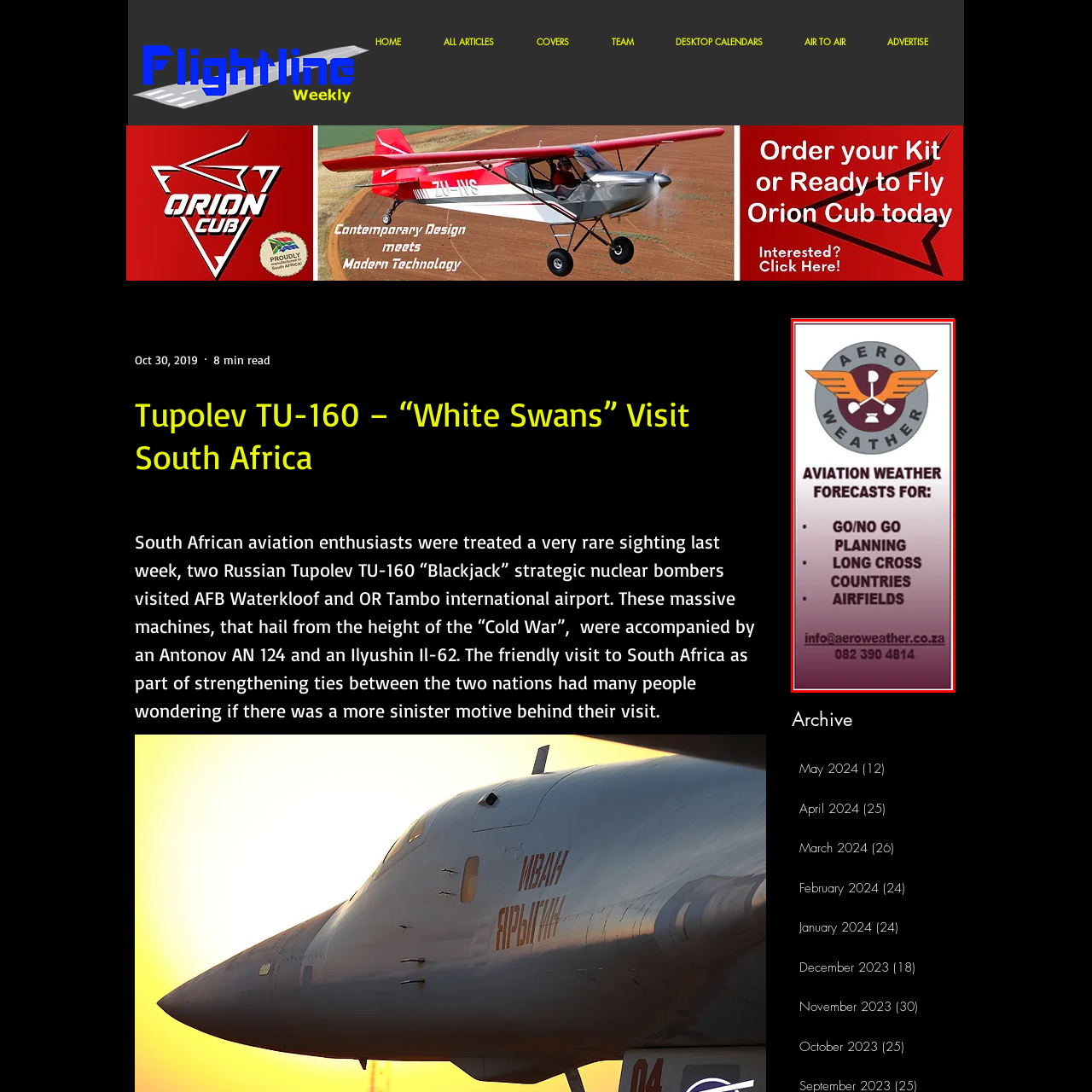Observe the image within the red outline and respond to the ensuing question with a detailed explanation based on the visual aspects of the image: 
What is the phone number for inquiries?

The contact information at the bottom of the banner provides an email address and a phone number, which is 082 390 4814, for users to reach out for inquiries.